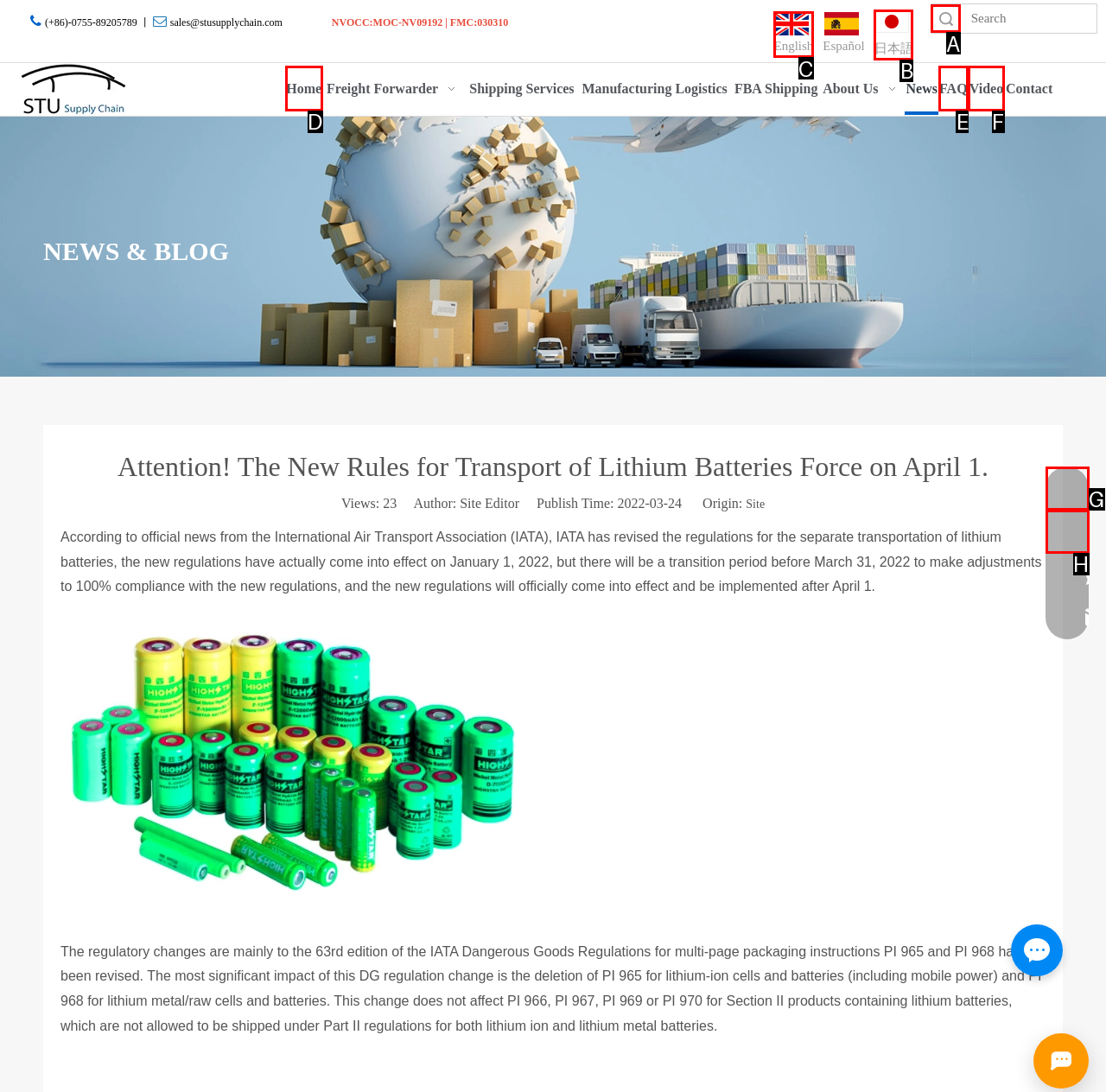Point out the option that needs to be clicked to fulfill the following instruction: Search for something
Answer with the letter of the appropriate choice from the listed options.

A